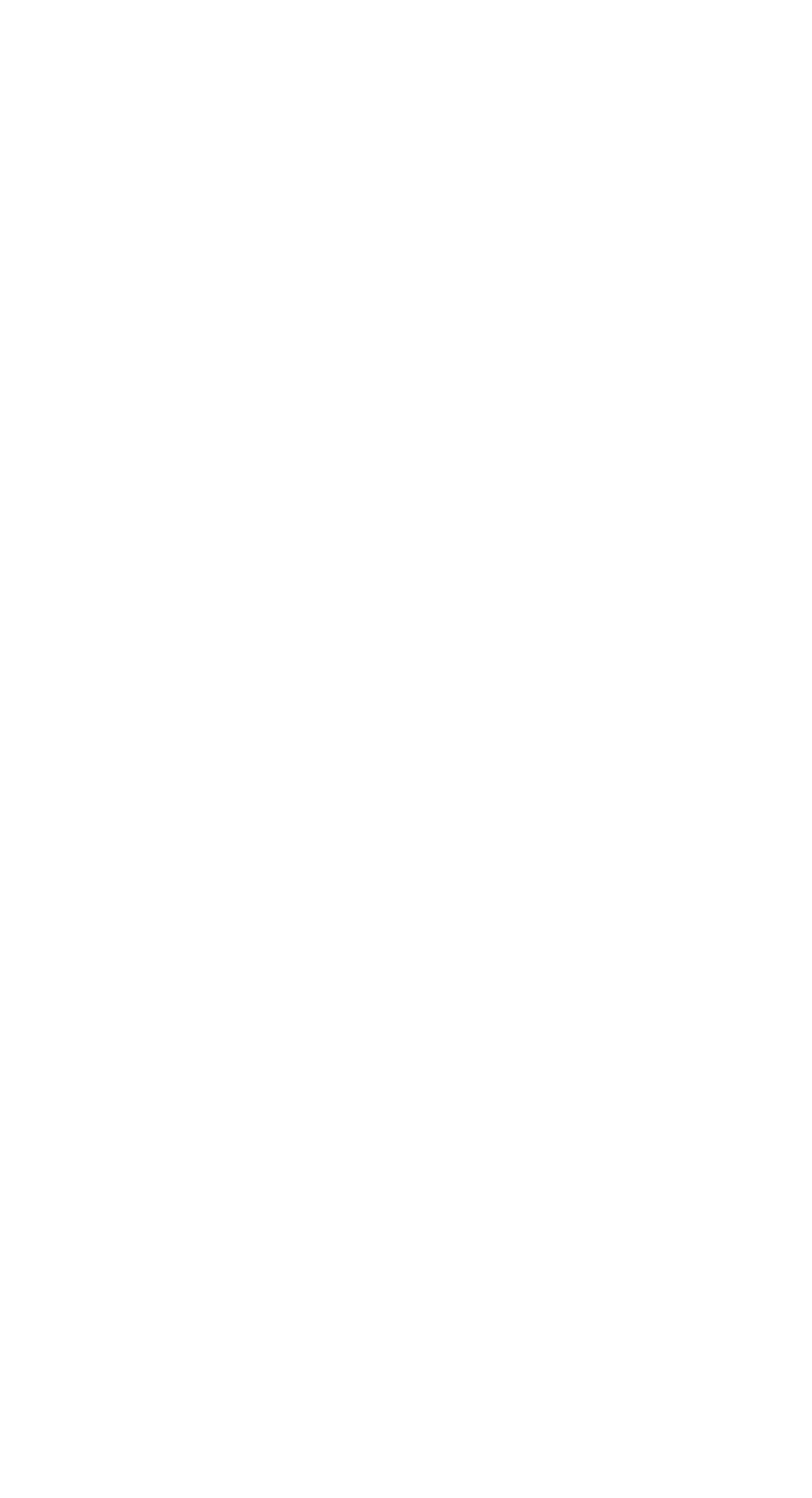Please locate the bounding box coordinates for the element that should be clicked to achieve the following instruction: "Click 'Facebook'". Ensure the coordinates are given as four float numbers between 0 and 1, i.e., [left, top, right, bottom].

[0.401, 0.726, 0.599, 0.757]